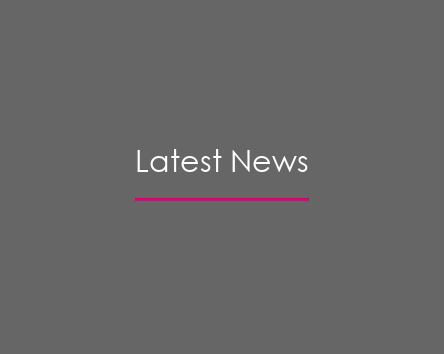Respond to the question below with a single word or phrase: What color is the bold line below the heading?

magenta